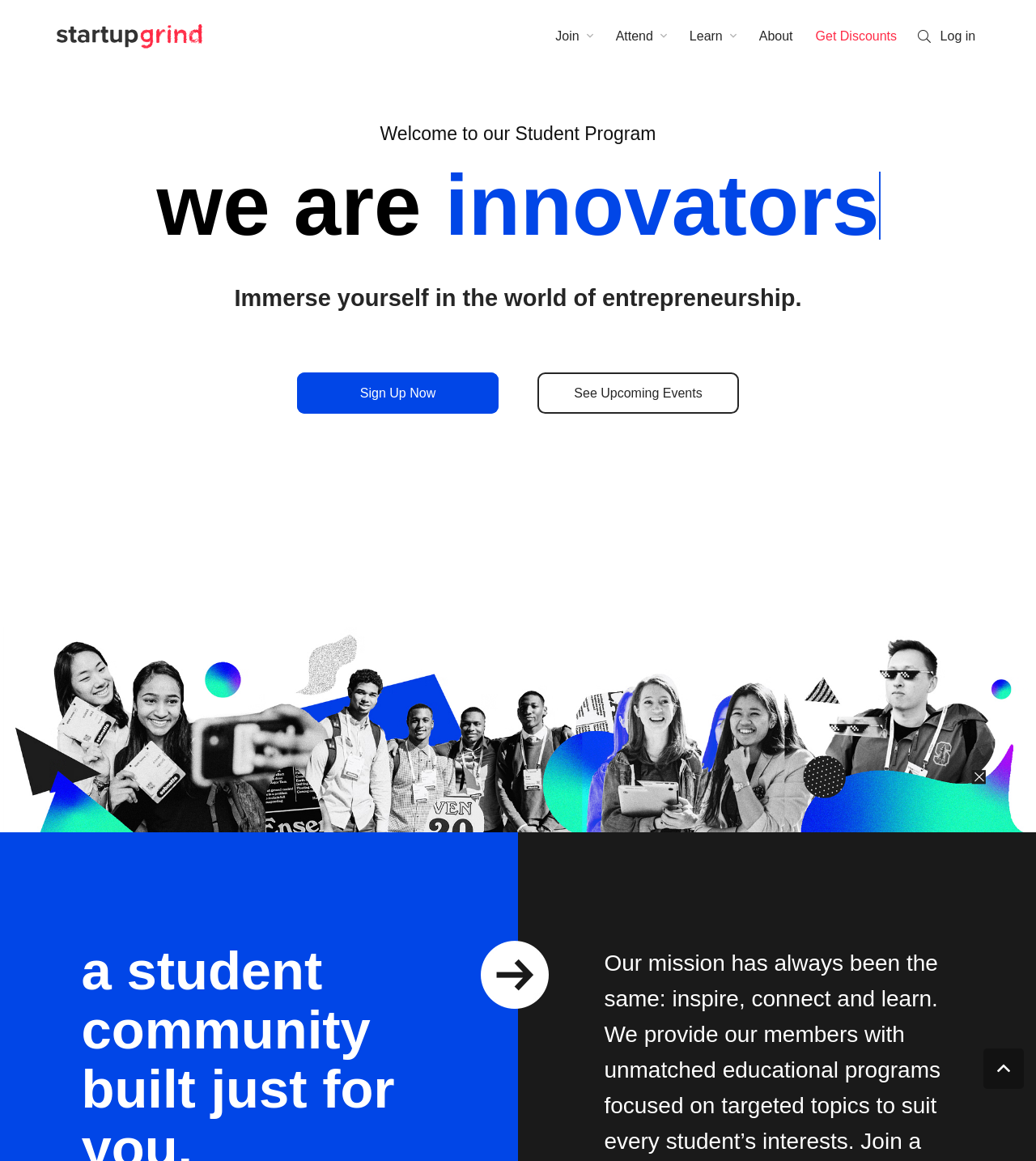What is the purpose of the 'Sign Up Now' button?
Look at the webpage screenshot and answer the question with a detailed explanation.

The 'Sign Up Now' button is likely used to sign up for the student program or an event, as it is placed below the text 'Welcome to our Student Program' and 'Immerse yourself in the world of entrepreneurship.'.